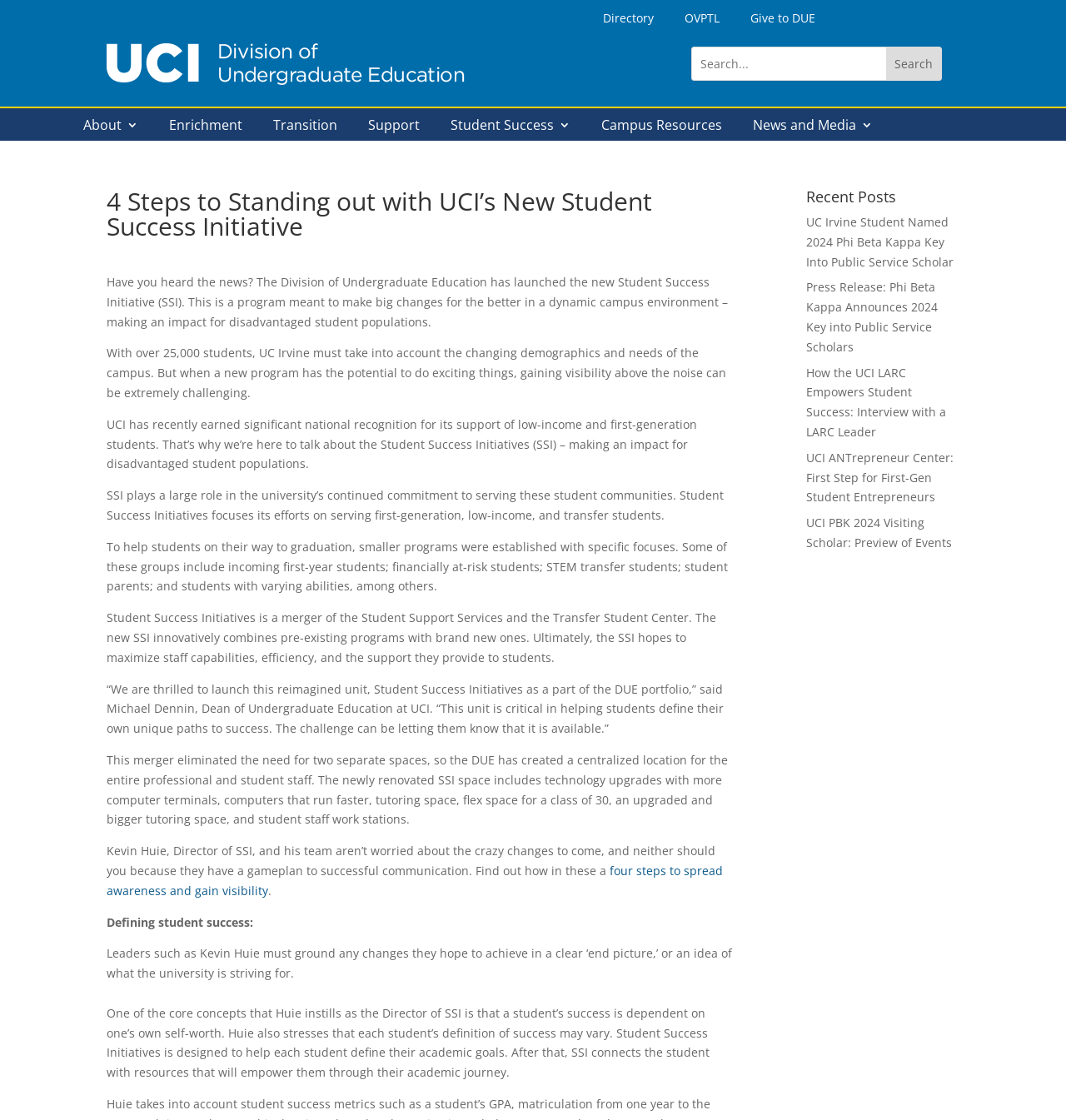What is the name of the center mentioned in the 'Recent Posts' section?
Provide a one-word or short-phrase answer based on the image.

UCI ANTrepreneur Center